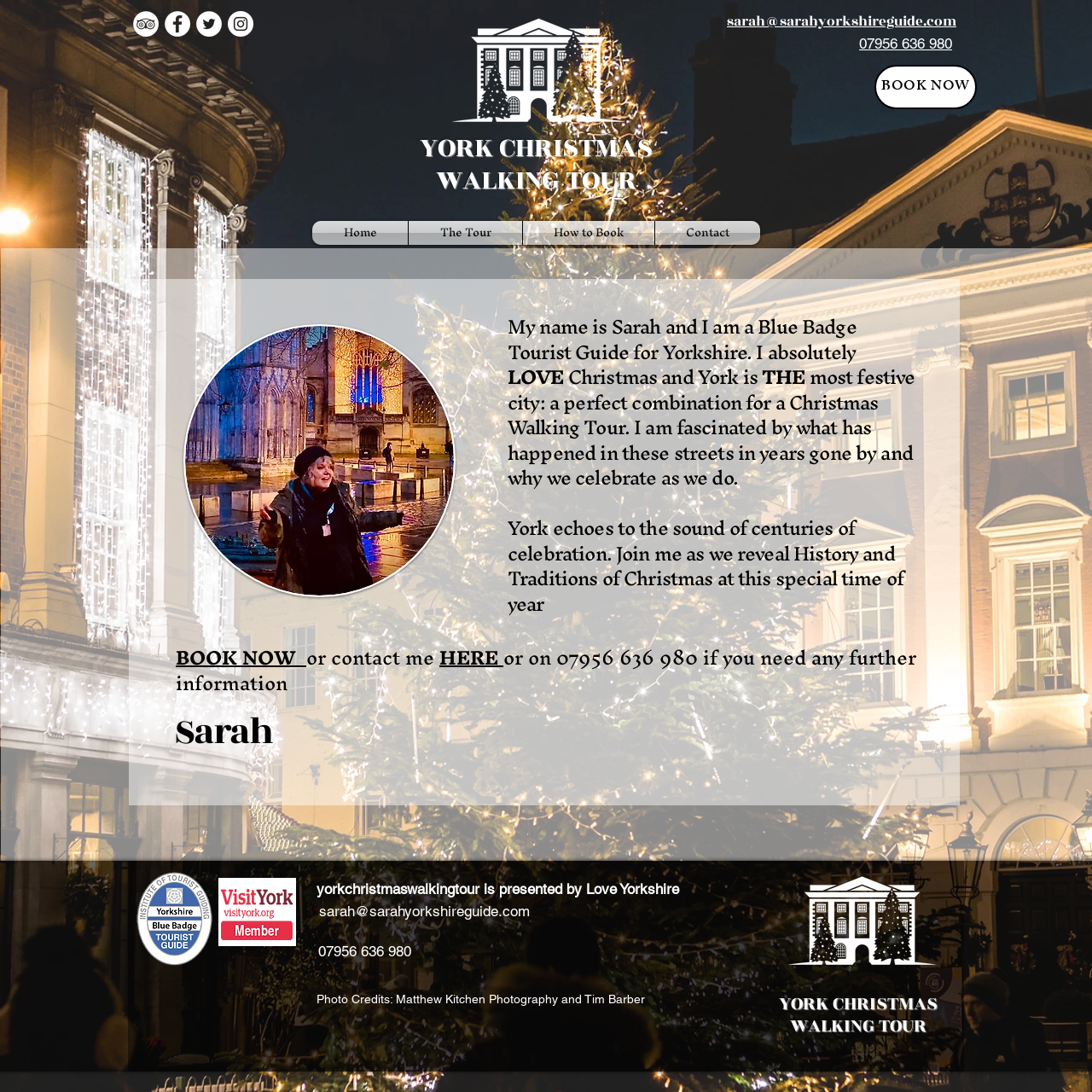Using the information shown in the image, answer the question with as much detail as possible: What is the contact phone number?

The contact phone number can be found on the webpage, mentioned multiple times, including in the 'Contact' section.